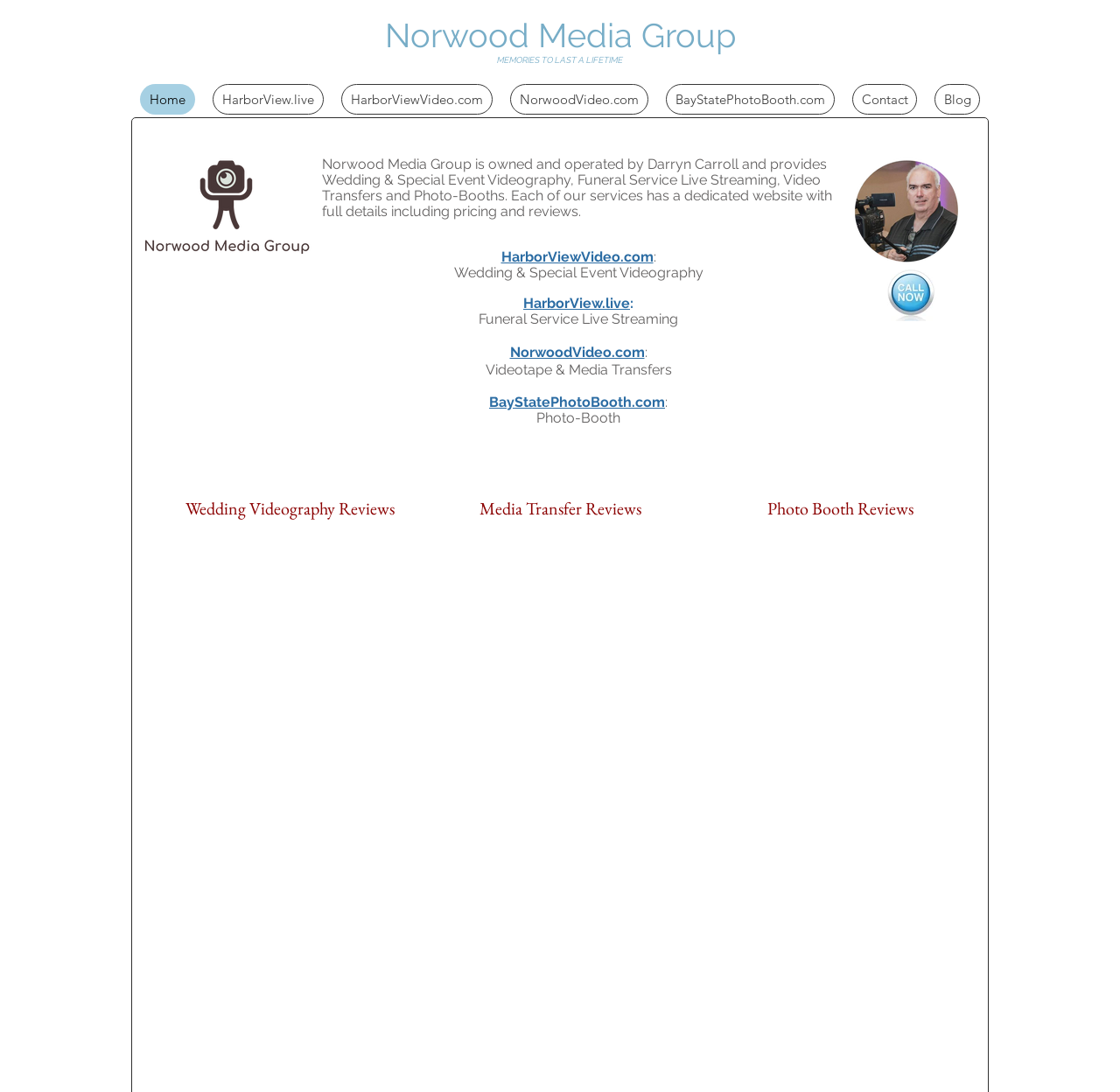From the element description: "Quality statement", extract the bounding box coordinates of the UI element. The coordinates should be expressed as four float numbers between 0 and 1, in the order [left, top, right, bottom].

None